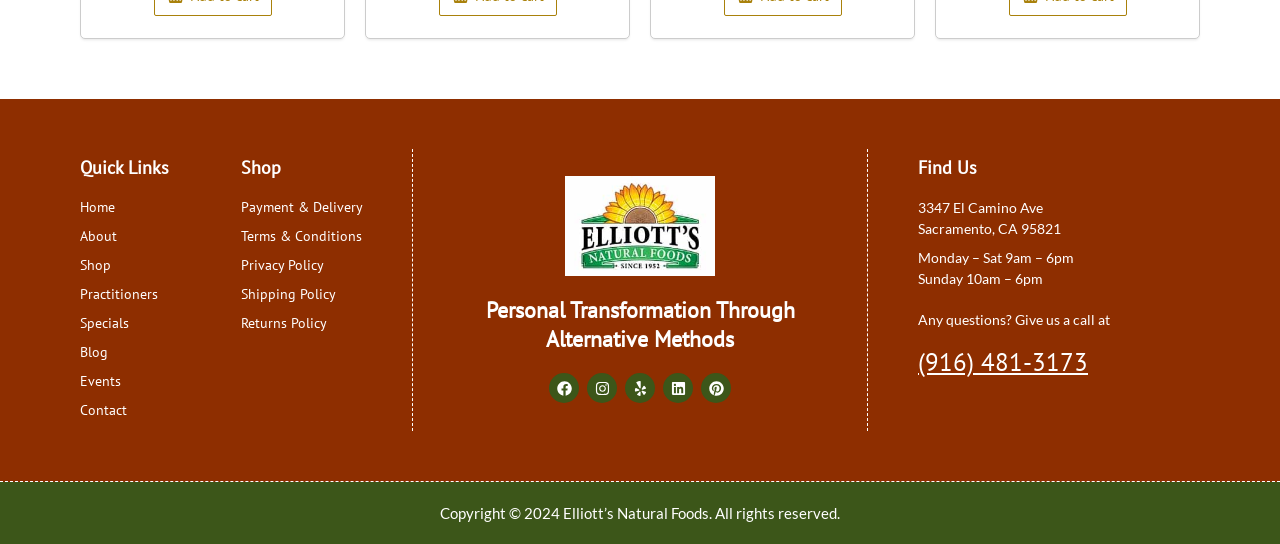Highlight the bounding box coordinates of the element that should be clicked to carry out the following instruction: "Call the store at (916) 481-3173". The coordinates must be given as four float numbers ranging from 0 to 1, i.e., [left, top, right, bottom].

[0.717, 0.636, 0.85, 0.695]